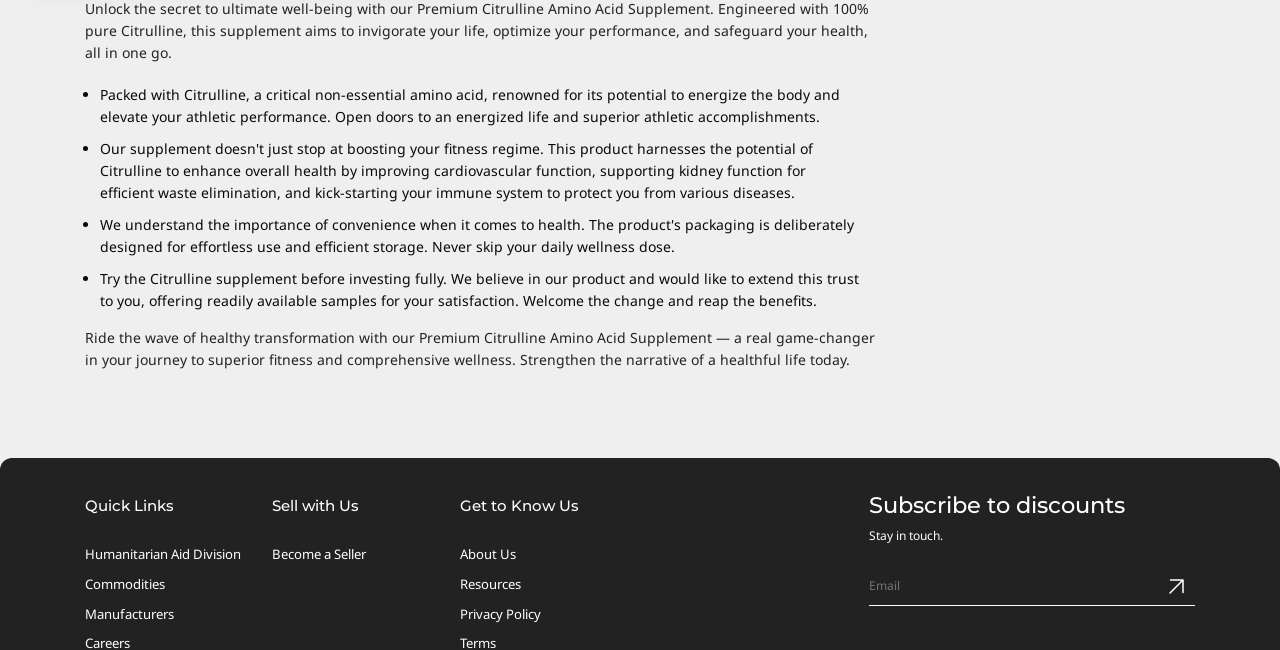How many sections are there in the webpage?
Answer the question with detailed information derived from the image.

The webpage is divided into four sections: the main product description, 'Quick Links', 'Sell with Us', and 'Get to Know Us', as evident from the headings and their corresponding links.